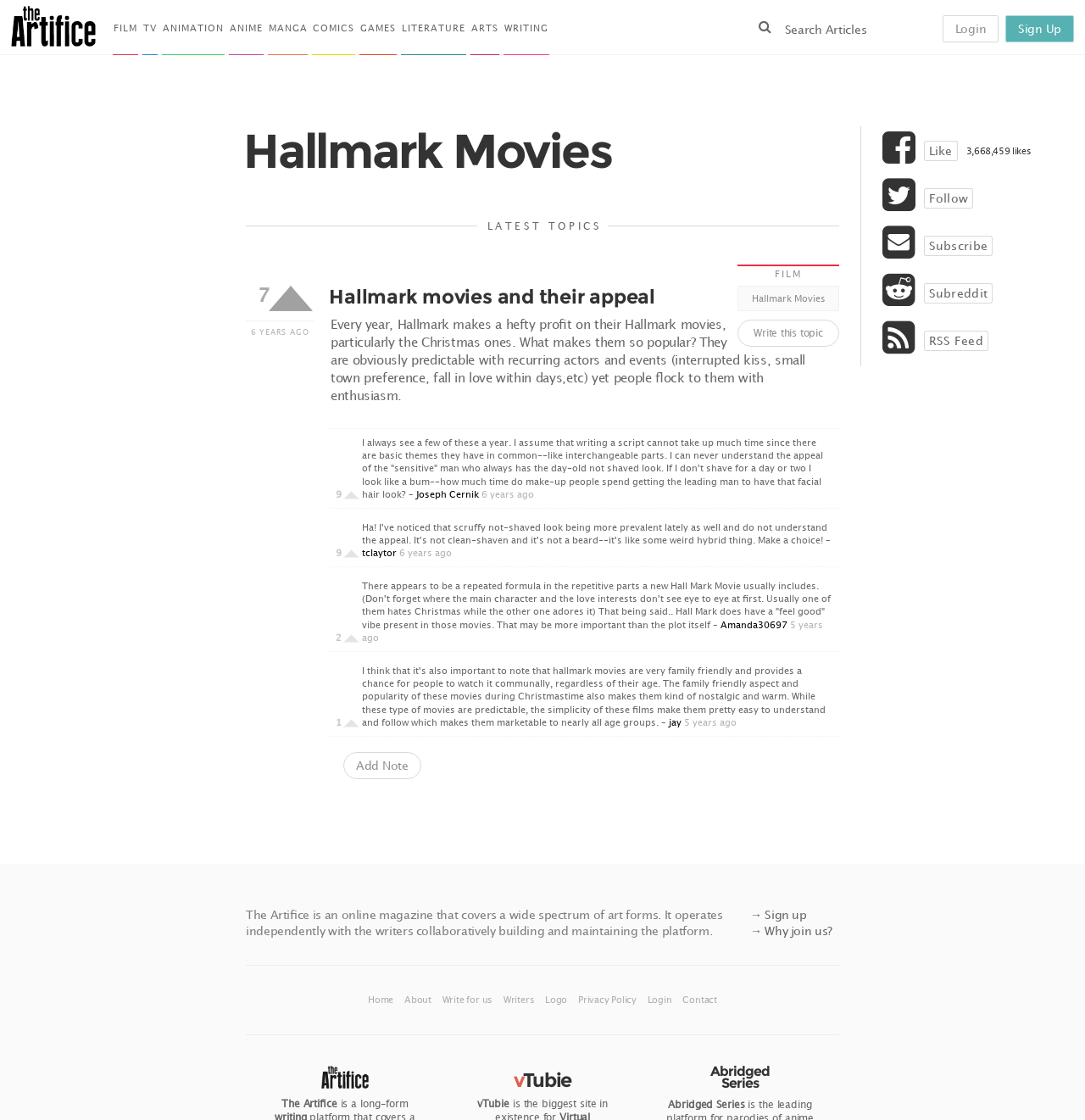How many years ago was the topic on Hallmark movies written?
Refer to the image and respond with a one-word or short-phrase answer.

6 years ago